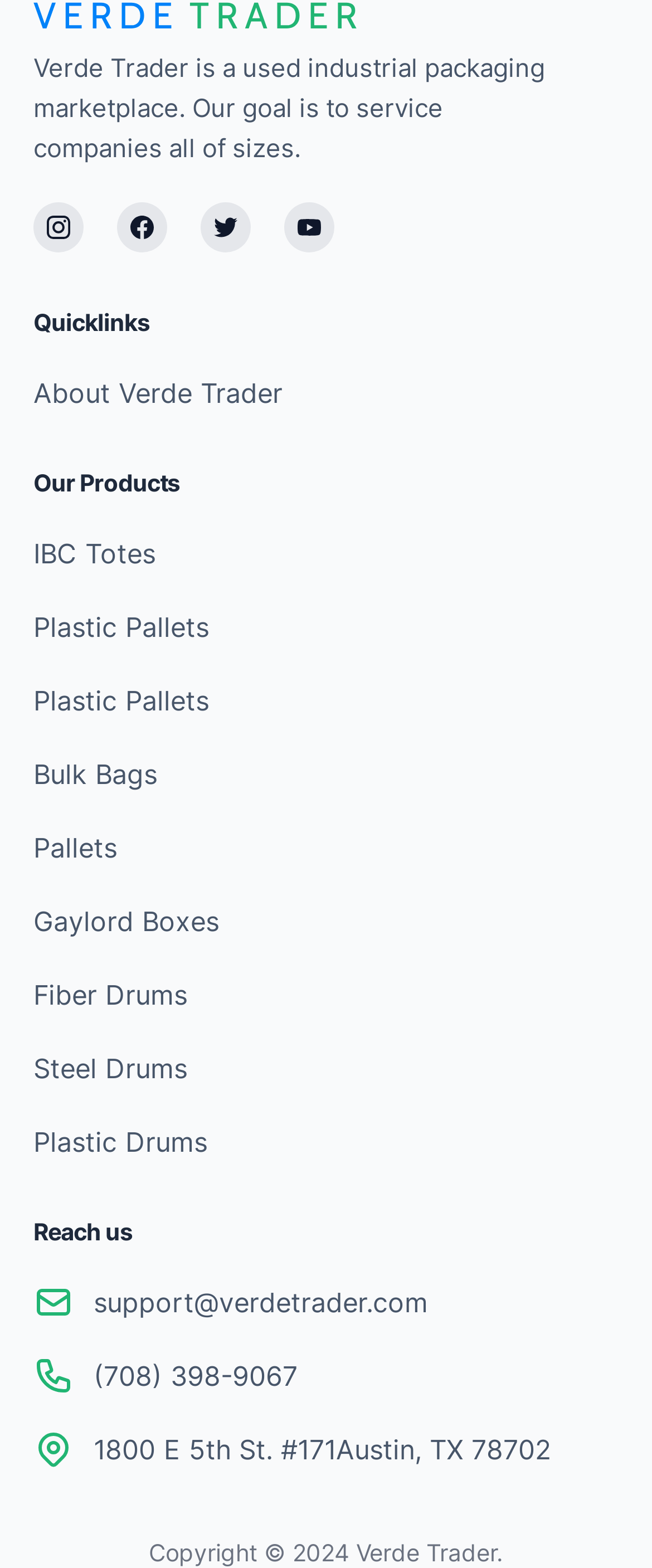Answer the question below using just one word or a short phrase: 
What is the contact email?

support@verdetrader.com